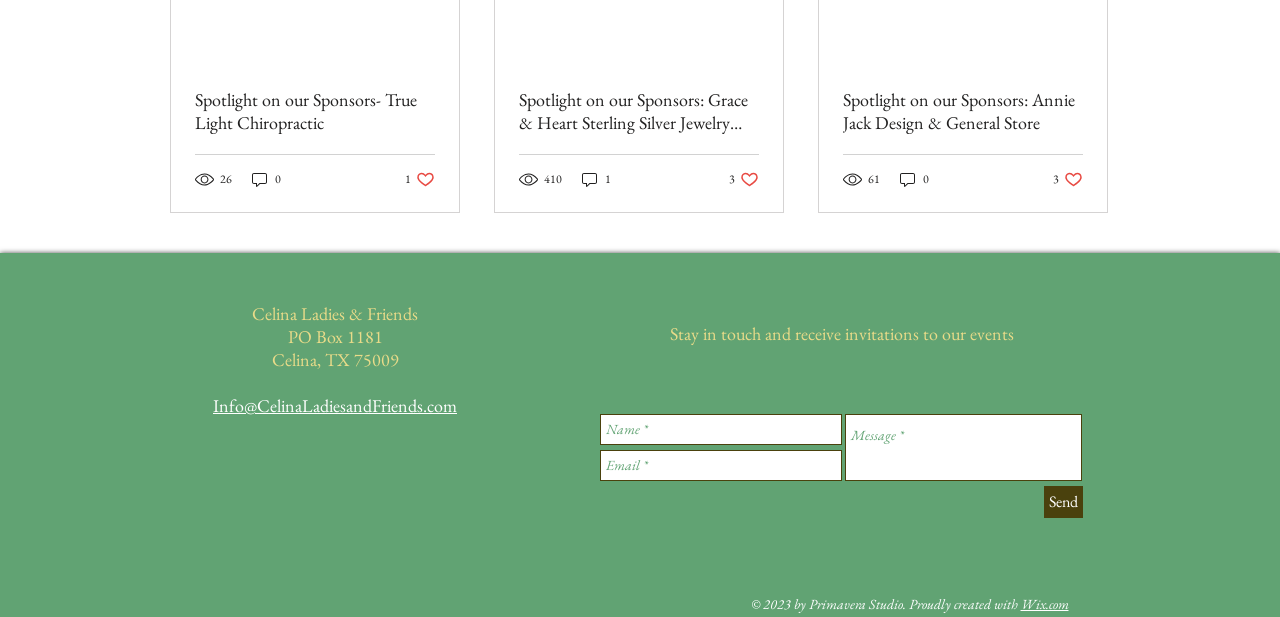Can you specify the bounding box coordinates for the region that should be clicked to fulfill this instruction: "Follow Magma Geopark on Facebook".

None